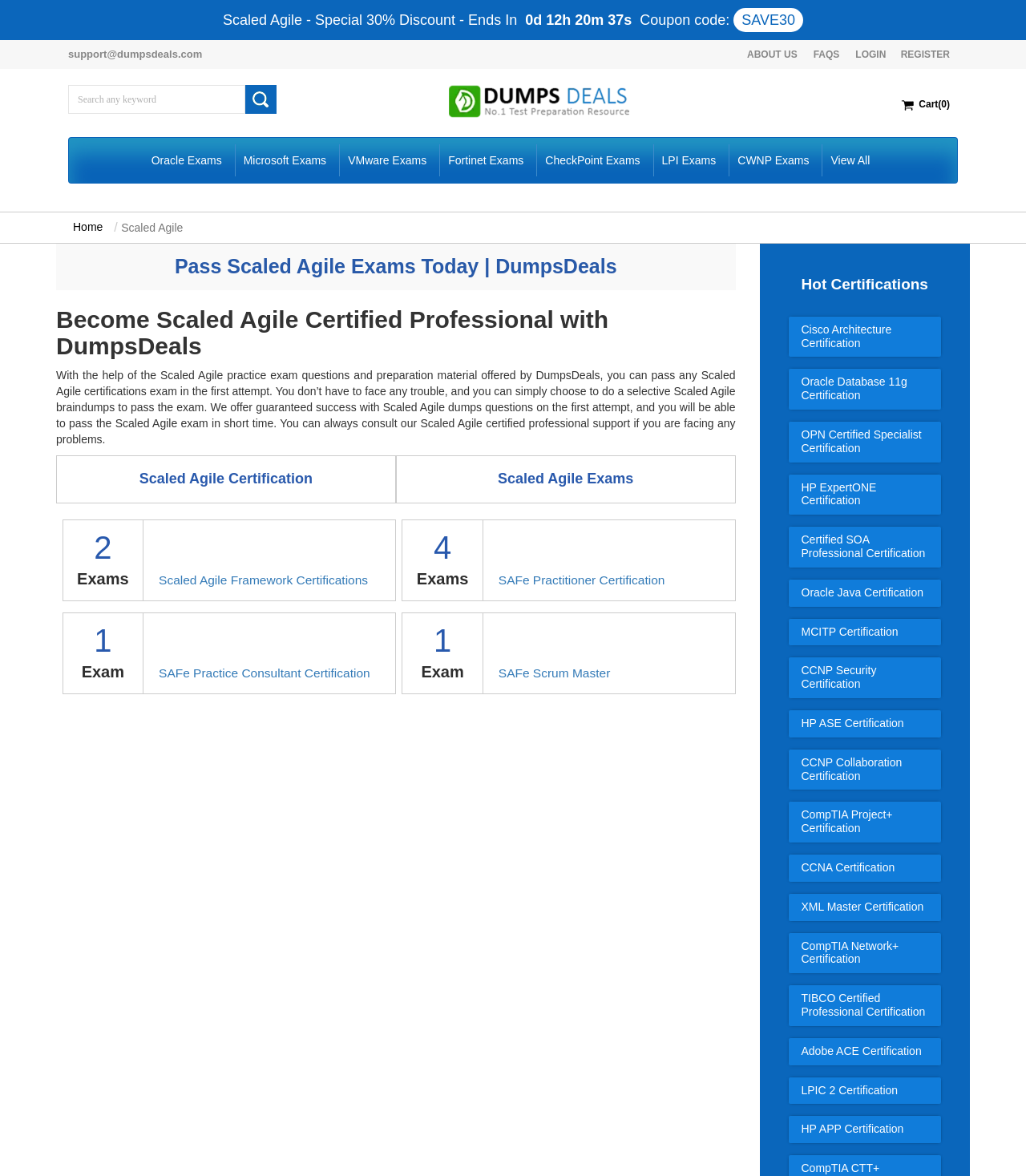How many Scaled Agile certifications are listed?
Using the visual information, reply with a single word or short phrase.

3